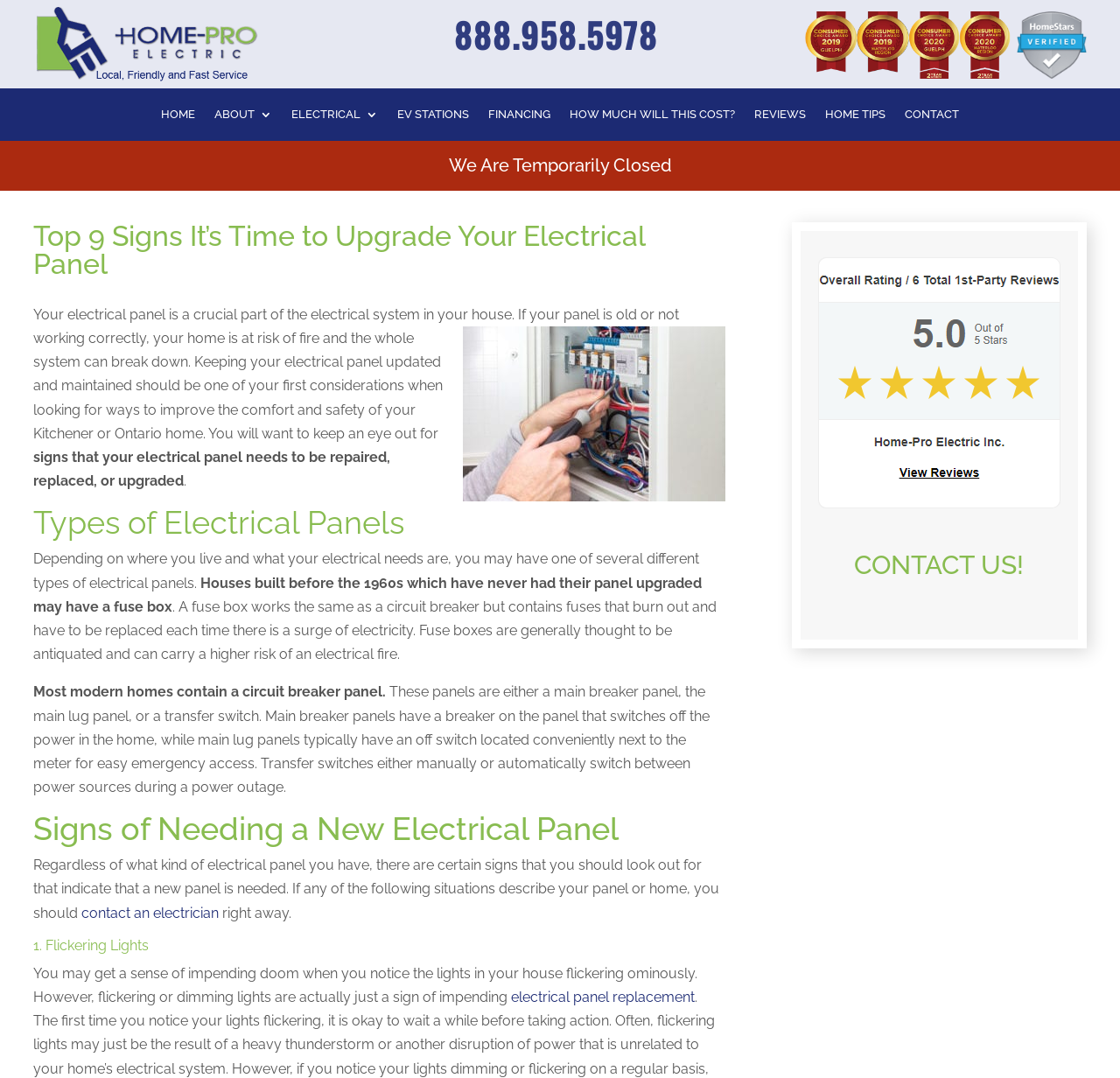What is the warning message on the webpage?
Provide a comprehensive and detailed answer to the question.

I found the warning message by looking at the static text element with the text 'We Are Temporarily Closed' which is located at the top of the webpage.